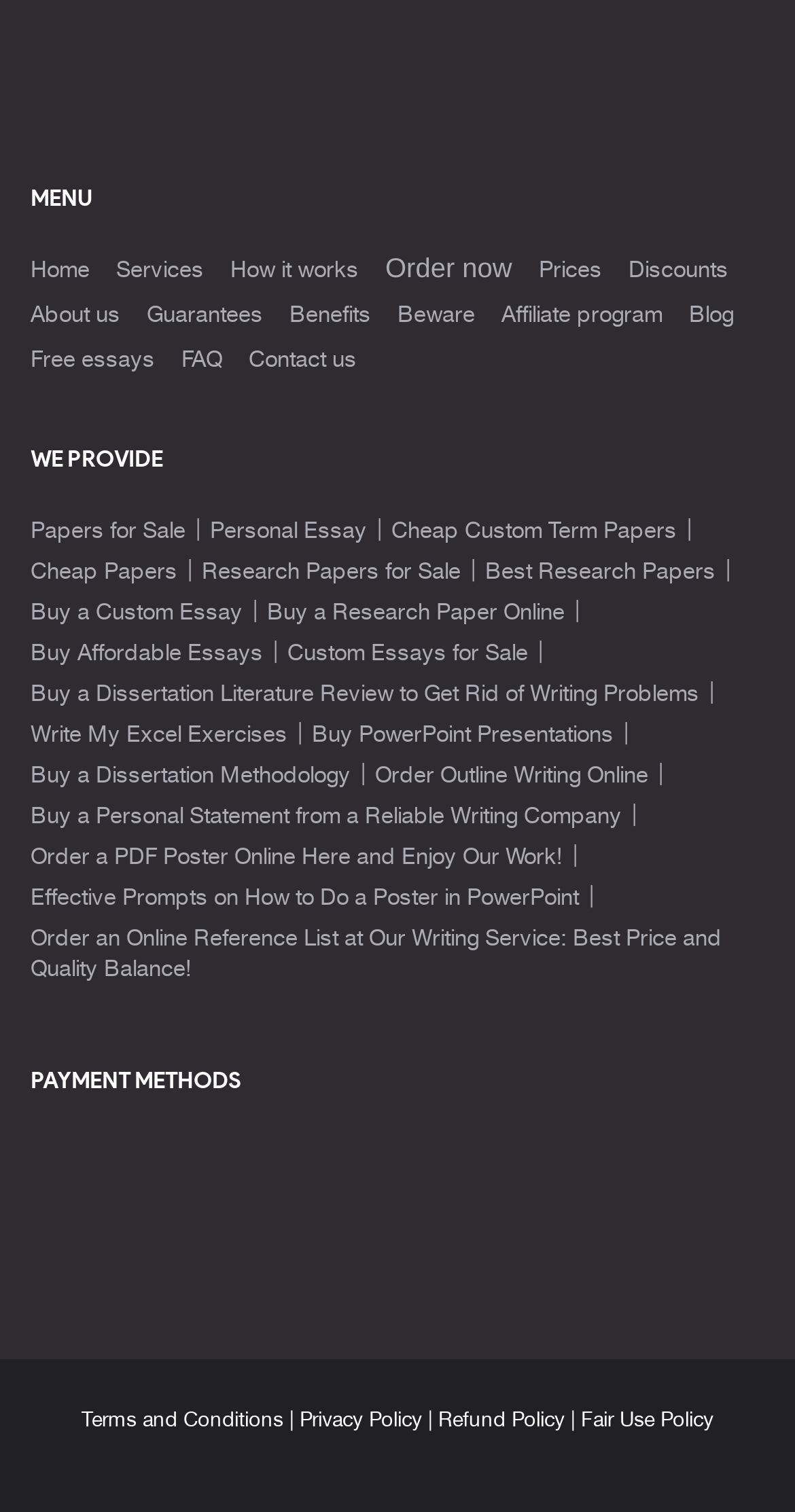What is the main purpose of this website?
Provide a detailed and extensive answer to the question.

Based on the various links and categories presented on the webpage, it appears that the main purpose of this website is to provide academic writing services, including essays, research papers, and other academic papers for sale.